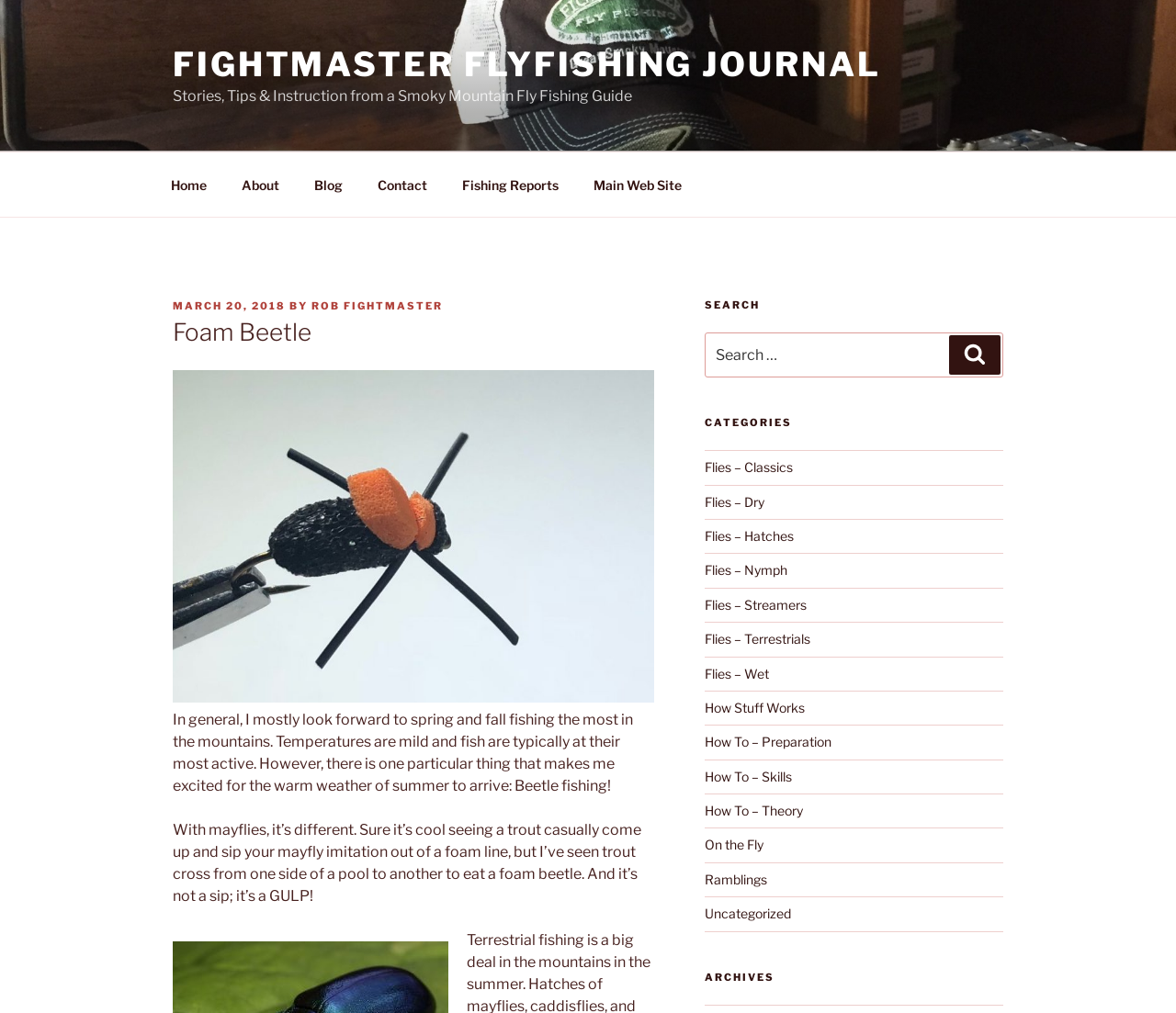What is the name of the journal?
Using the image as a reference, answer with just one word or a short phrase.

Fightmaster Flyfishing Journal